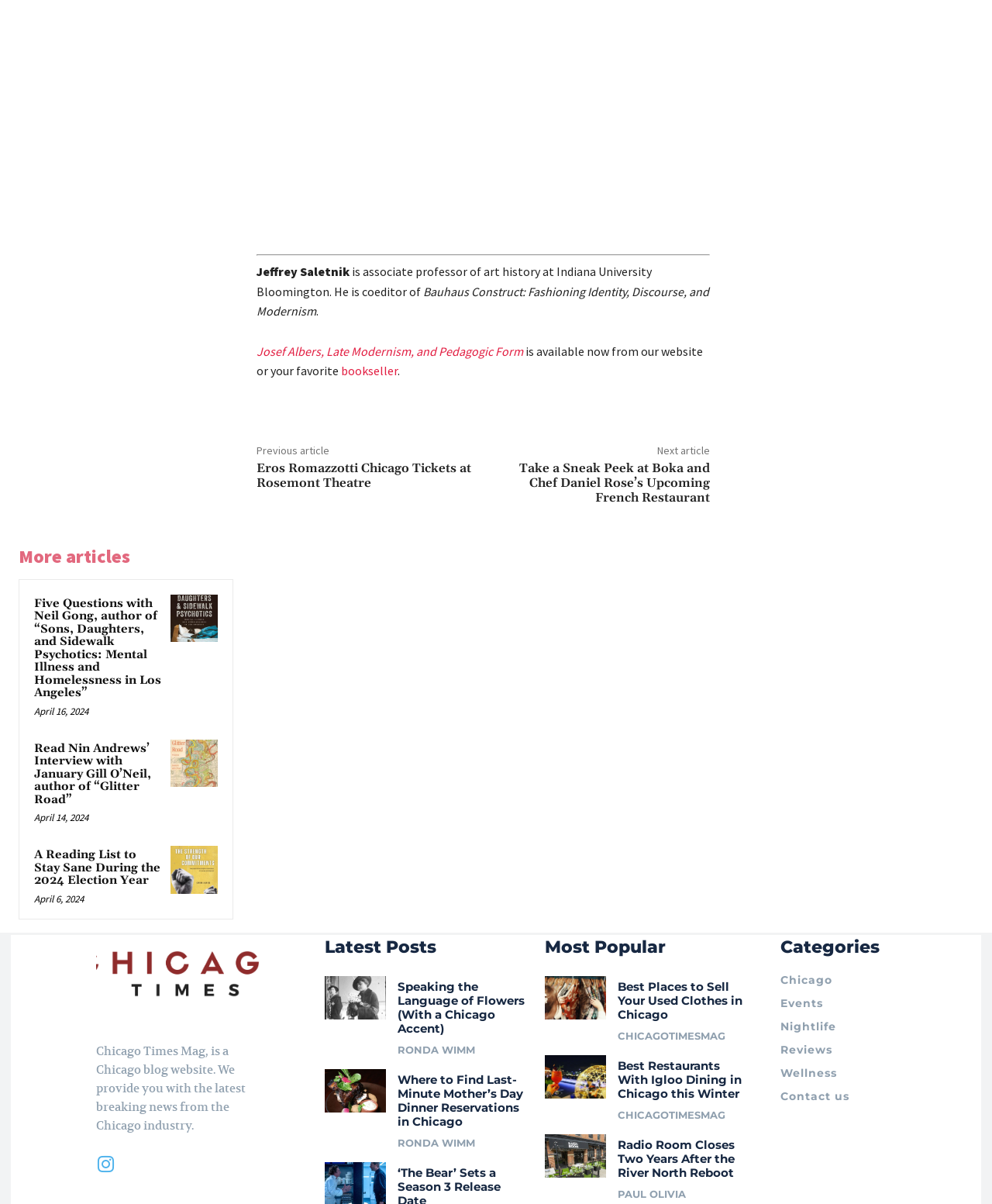Please answer the following question using a single word or phrase: How many articles are listed under 'More articles'?

3